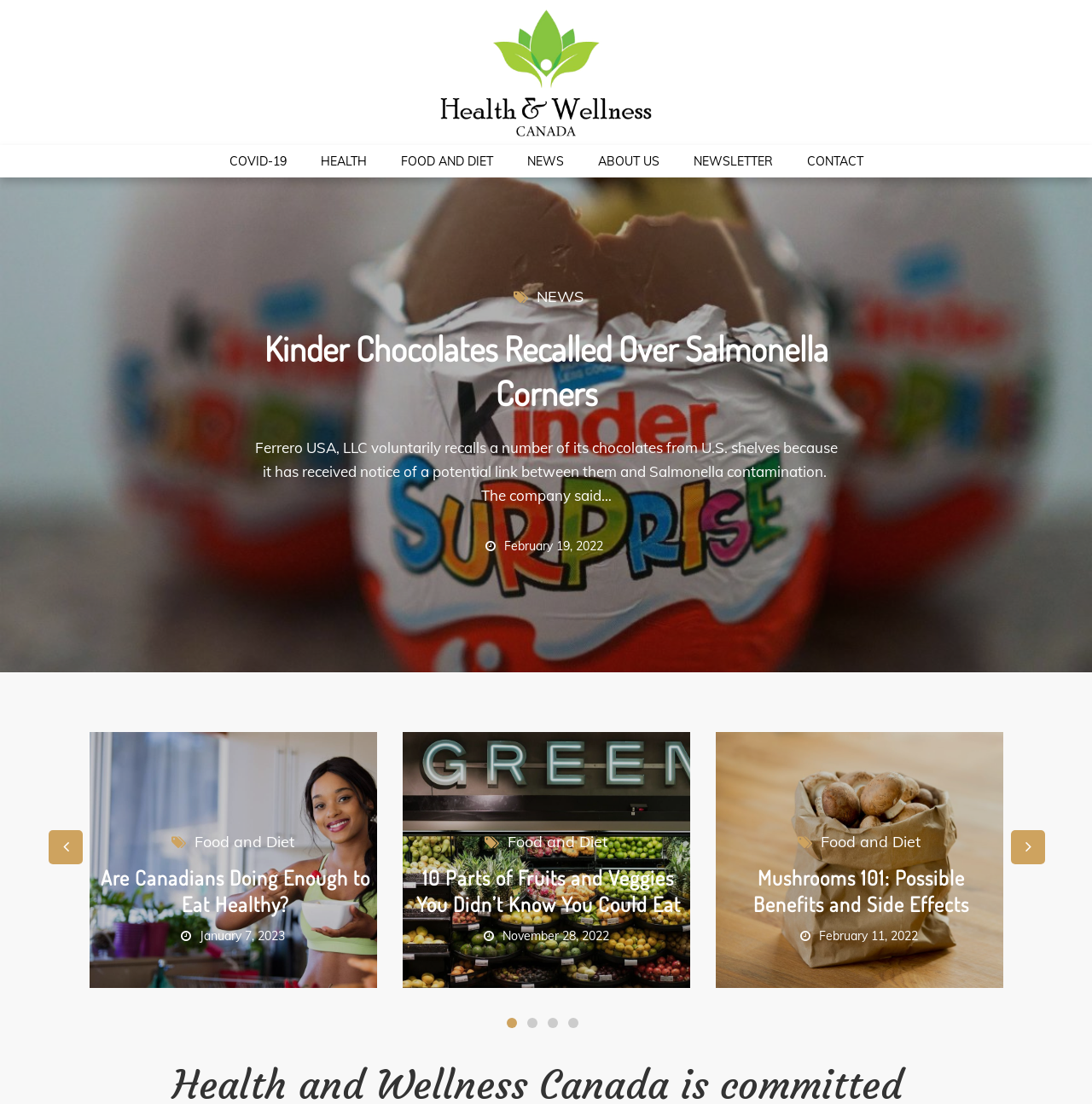Please give the bounding box coordinates of the area that should be clicked to fulfill the following instruction: "Go to the next page". The coordinates should be in the format of four float numbers from 0 to 1, i.e., [left, top, right, bottom].

[0.926, 0.752, 0.957, 0.783]